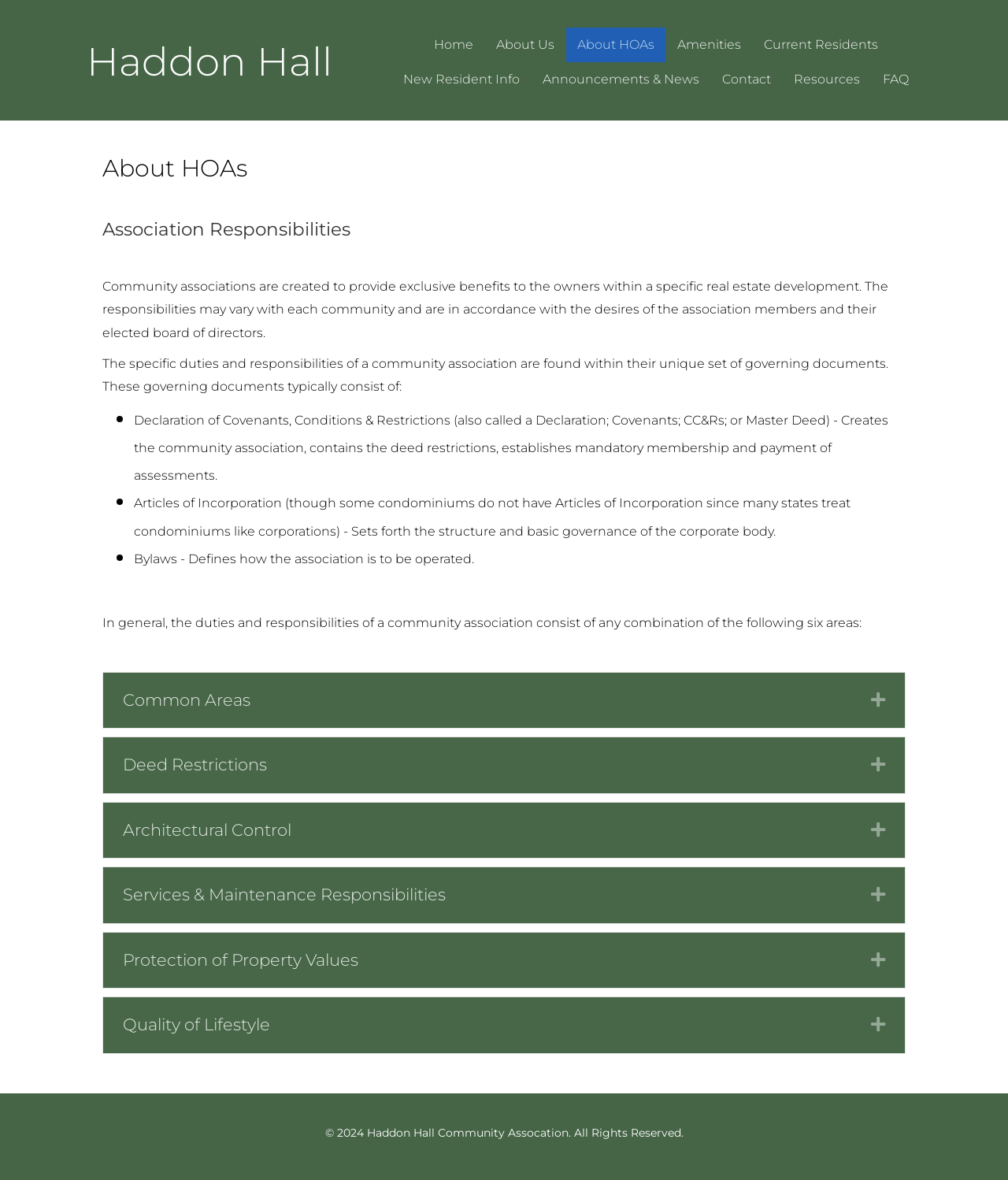Determine the bounding box coordinates of the element's region needed to click to follow the instruction: "Click About HOAs". Provide these coordinates as four float numbers between 0 and 1, formatted as [left, top, right, bottom].

[0.561, 0.023, 0.66, 0.053]